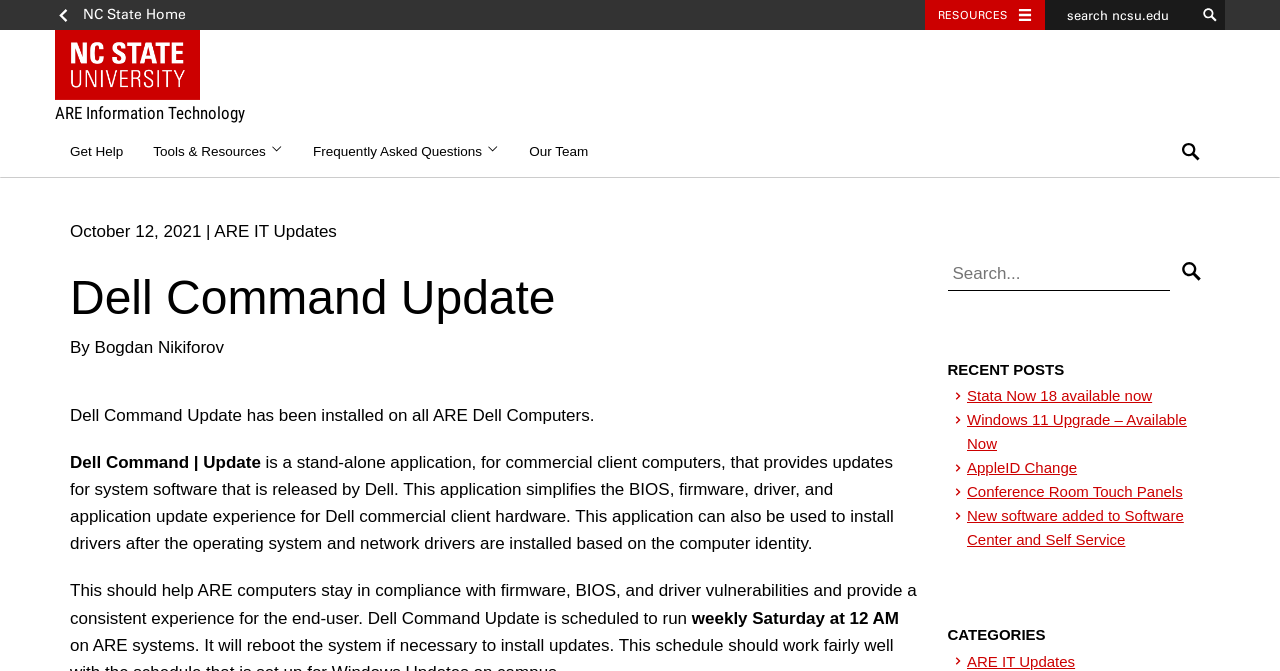Identify the bounding box coordinates of the clickable section necessary to follow the following instruction: "Search for something on the website". The coordinates should be presented as four float numbers from 0 to 1, i.e., [left, top, right, bottom].

[0.816, 0.0, 0.957, 0.045]